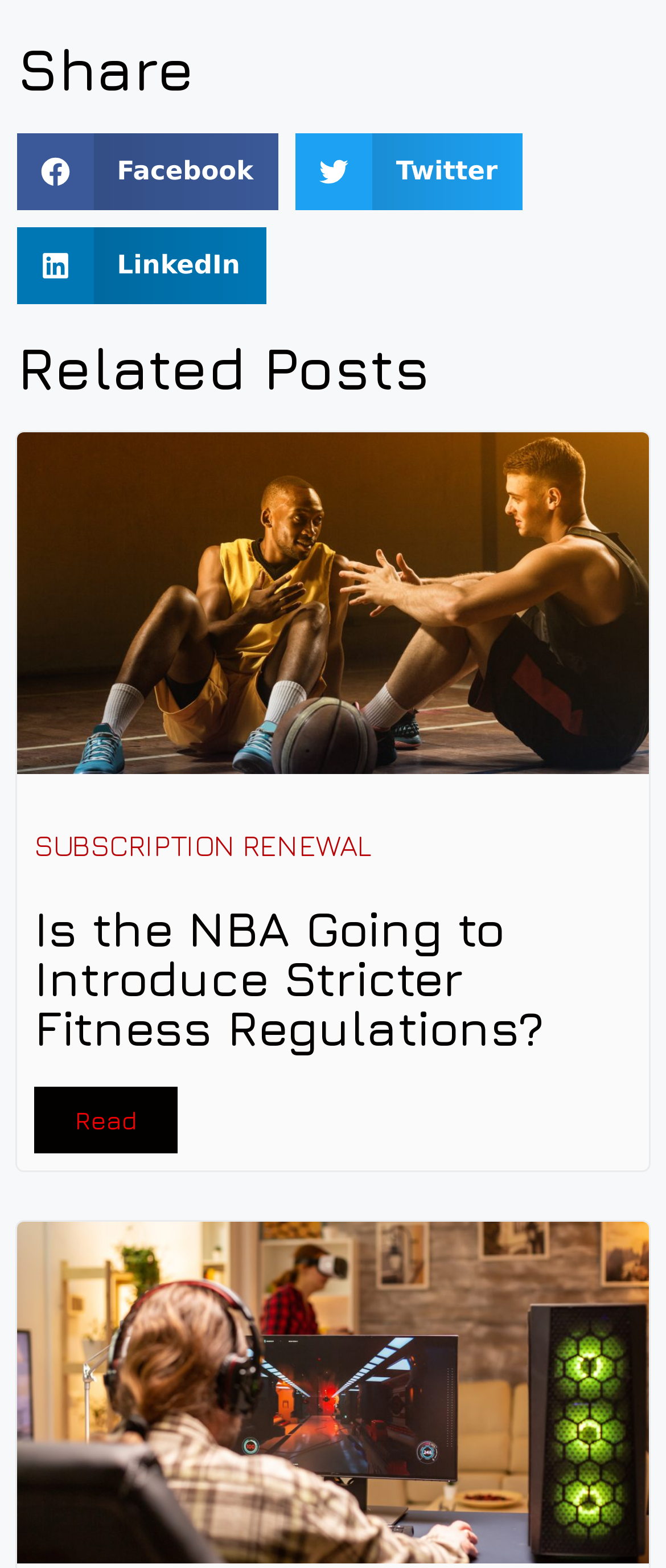For the given element description Subscription renewal, determine the bounding box coordinates of the UI element. The coordinates should follow the format (top-left x, top-left y, bottom-right x, bottom-right y) and be within the range of 0 to 1.

[0.051, 0.529, 0.559, 0.55]